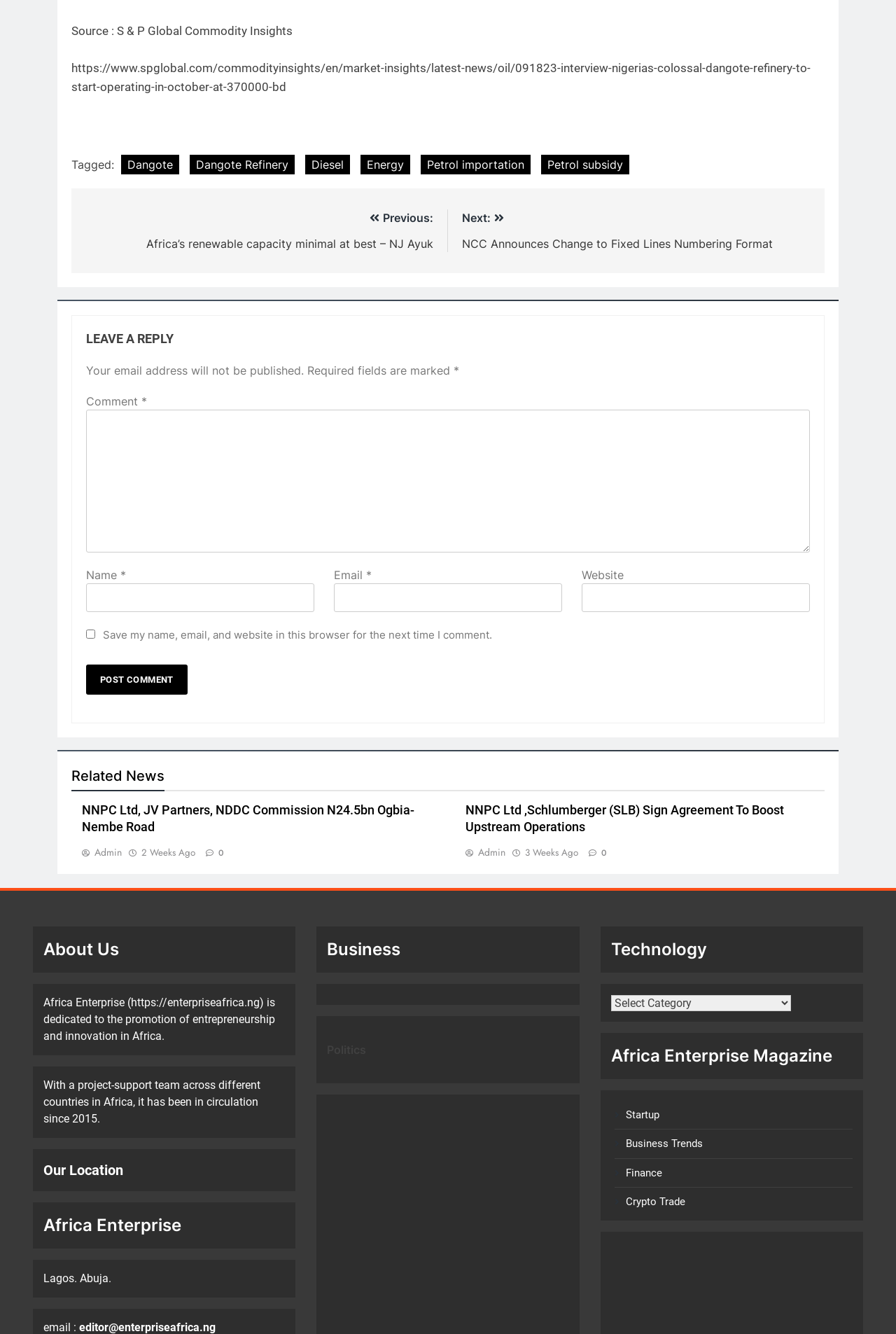Please mark the bounding box coordinates of the area that should be clicked to carry out the instruction: "Click the 'Dangote' link".

[0.135, 0.116, 0.2, 0.131]